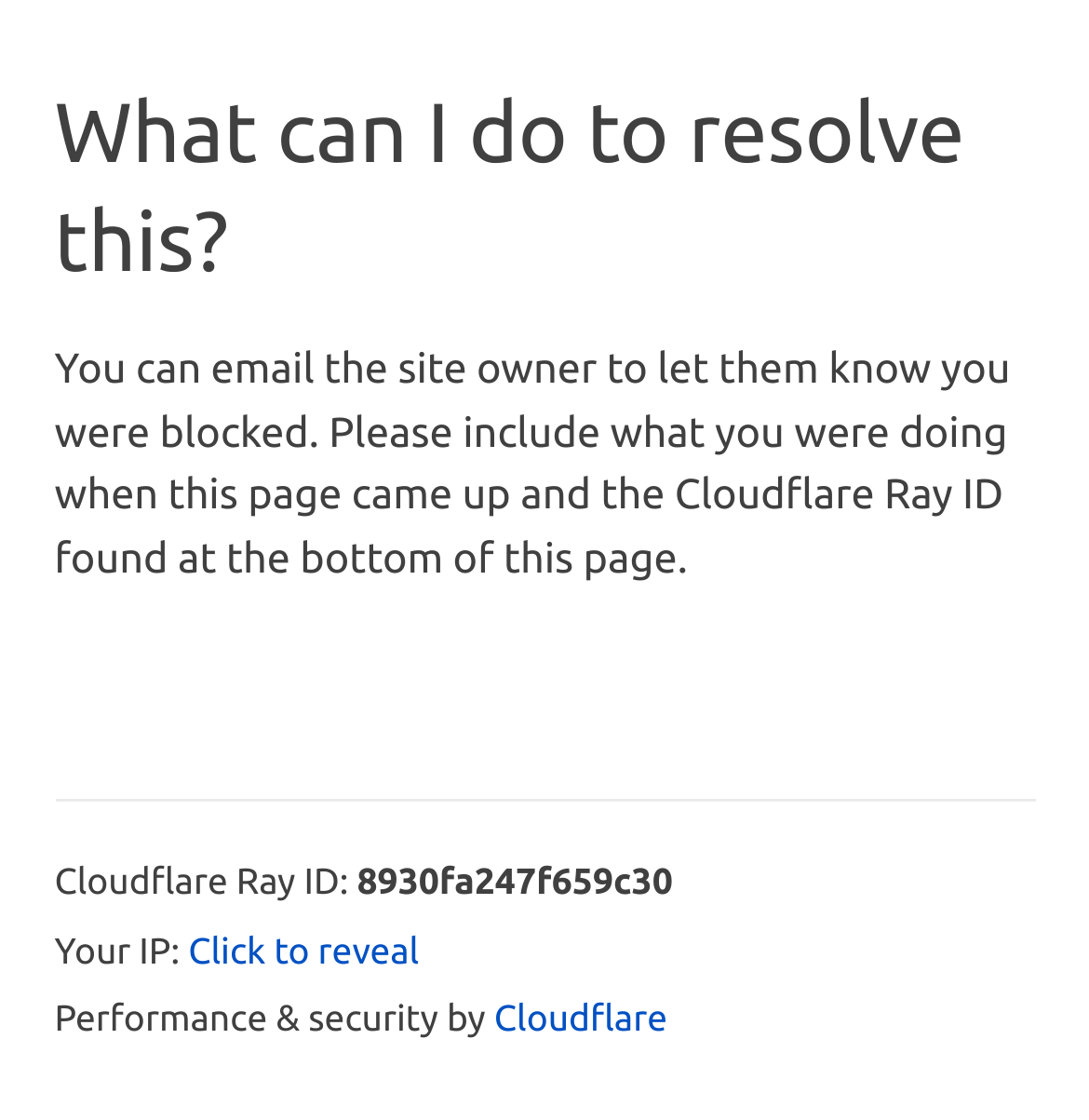What is the purpose of this webpage?
Please use the image to deliver a detailed and complete answer.

The webpage appears to be a Cloudflare error page, indicating that the user's access to a website has been blocked. The purpose of this webpage is to provide information on how to resolve this issue, such as contacting the site owner and providing the Cloudflare Ray ID.